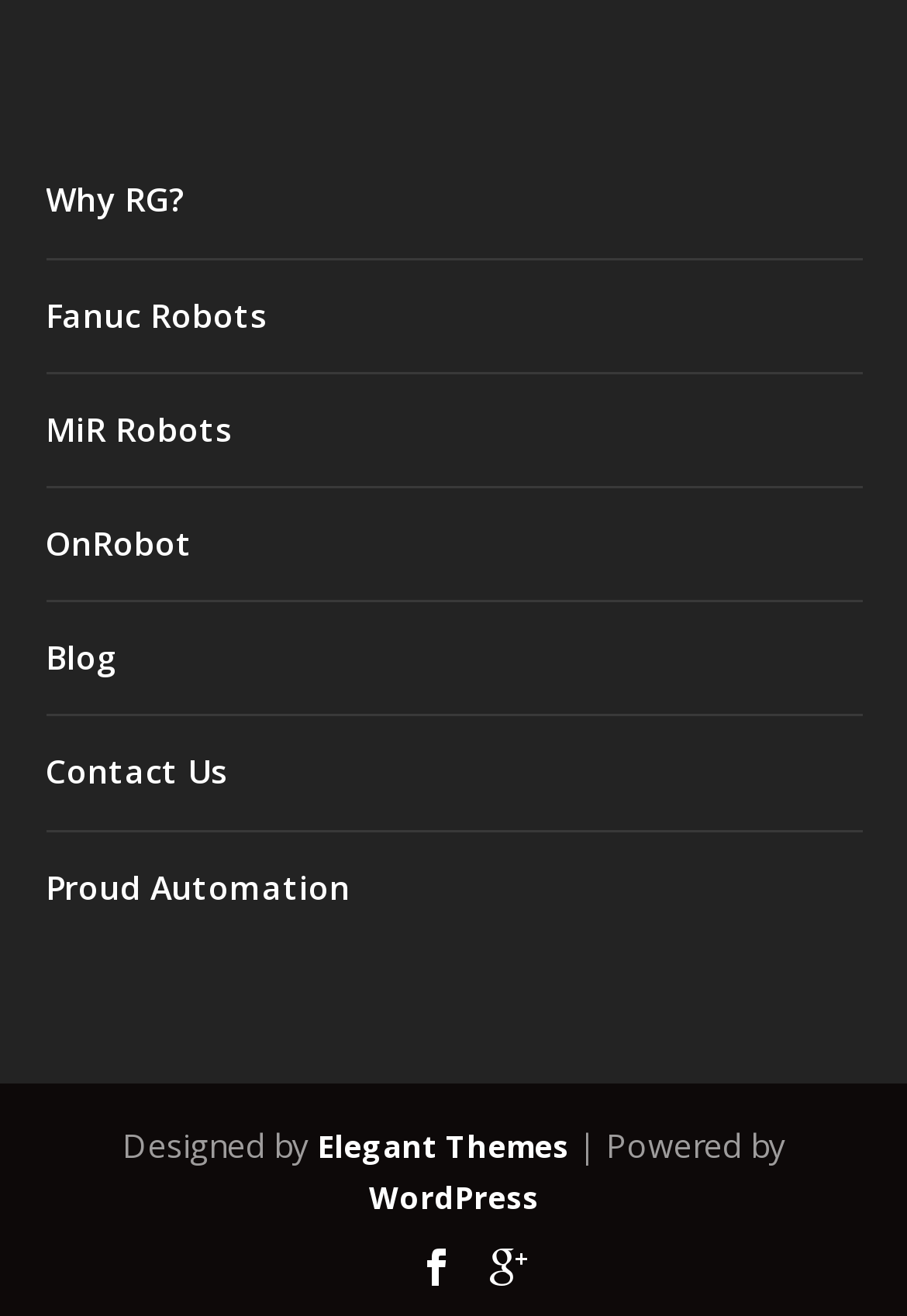How many links are in the top navigation menu?
Based on the screenshot, respond with a single word or phrase.

7